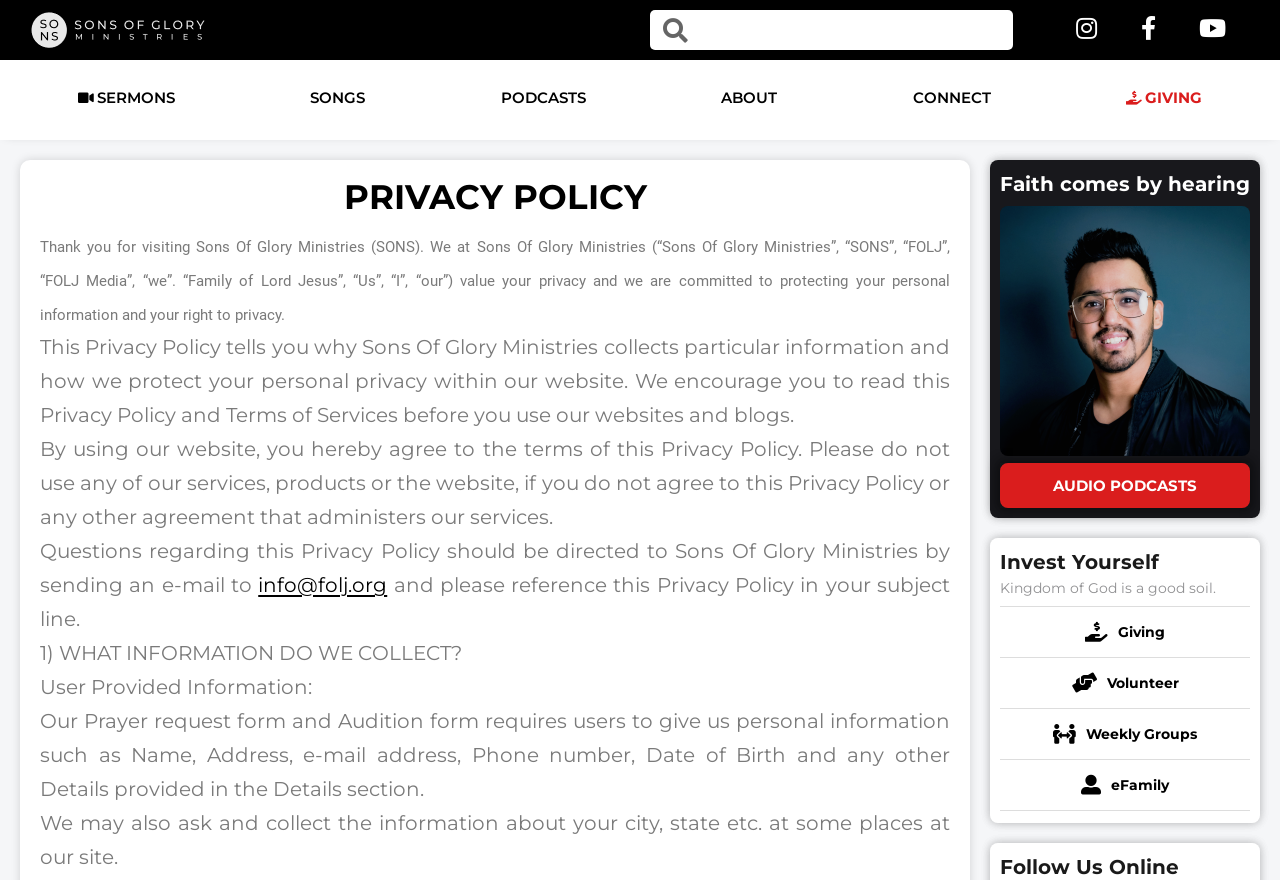Describe in detail what you see on the webpage.

The webpage is about the Privacy Policy of Sons Of Glory, a Christian ministry. At the top, there is a search bar with a searchbox and three buttons next to it. Below the search bar, there are seven buttons arranged horizontally, labeled as "SERMONS", "SONGS", "PODCASTS", "ABOUT", "CONNECT", "GIVING", and "PRIVACY POLICY".

The main content of the page is divided into sections, starting with a heading "PRIVACY POLICY" followed by a paragraph of text explaining the purpose of the policy. The text is divided into several sections, each with a heading, explaining how the ministry collects and protects personal information, and the terms of using their website.

On the right side of the page, there are several sections with headings, including "Faith comes by hearing", "Invest Yourself", "Kingdom of God is a good soil", and "Follow Us Online". Each section has a button or an image, such as a button to access audio podcasts, a heading with an image, and buttons to access giving, volunteering, weekly groups, and eFamily.

Overall, the webpage is a formal policy page with a clean and organized layout, providing detailed information about the ministry's privacy policy and terms of use, along with some promotional sections on the right side.